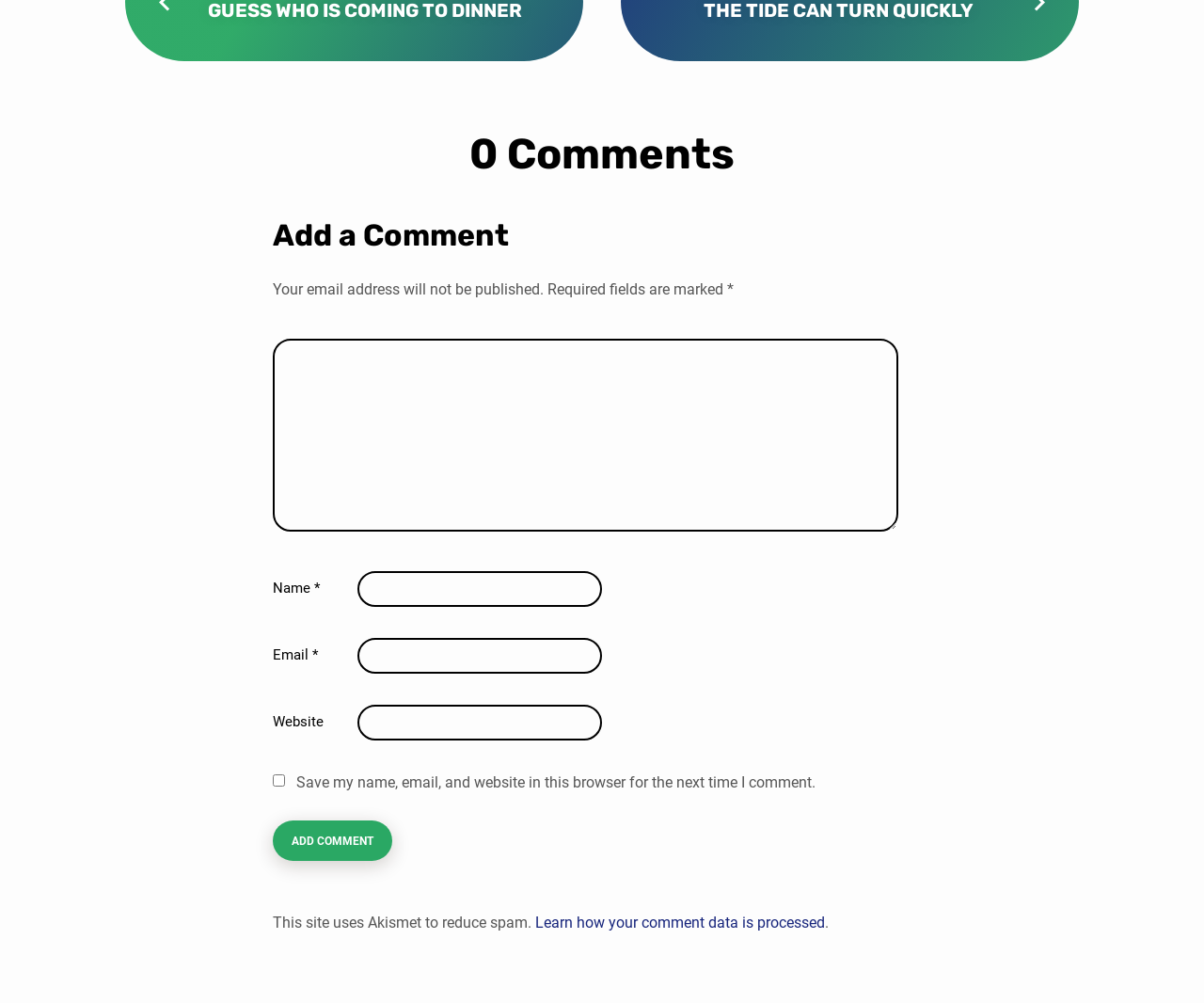Answer this question using a single word or a brief phrase:
What is the notice at the bottom of the page about?

Spam reduction